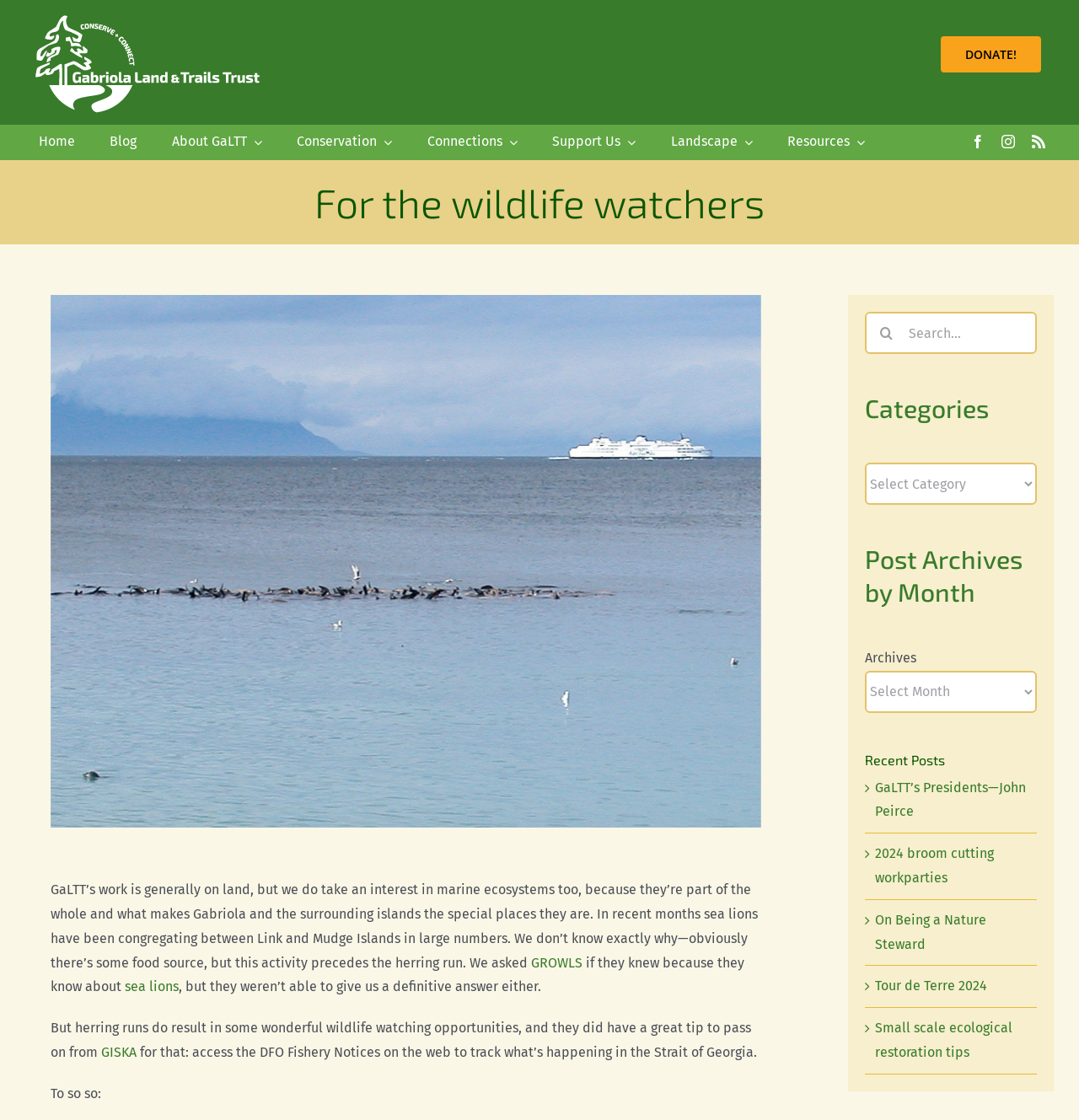How many social media links are there?
Using the image as a reference, answer the question with a short word or phrase.

3